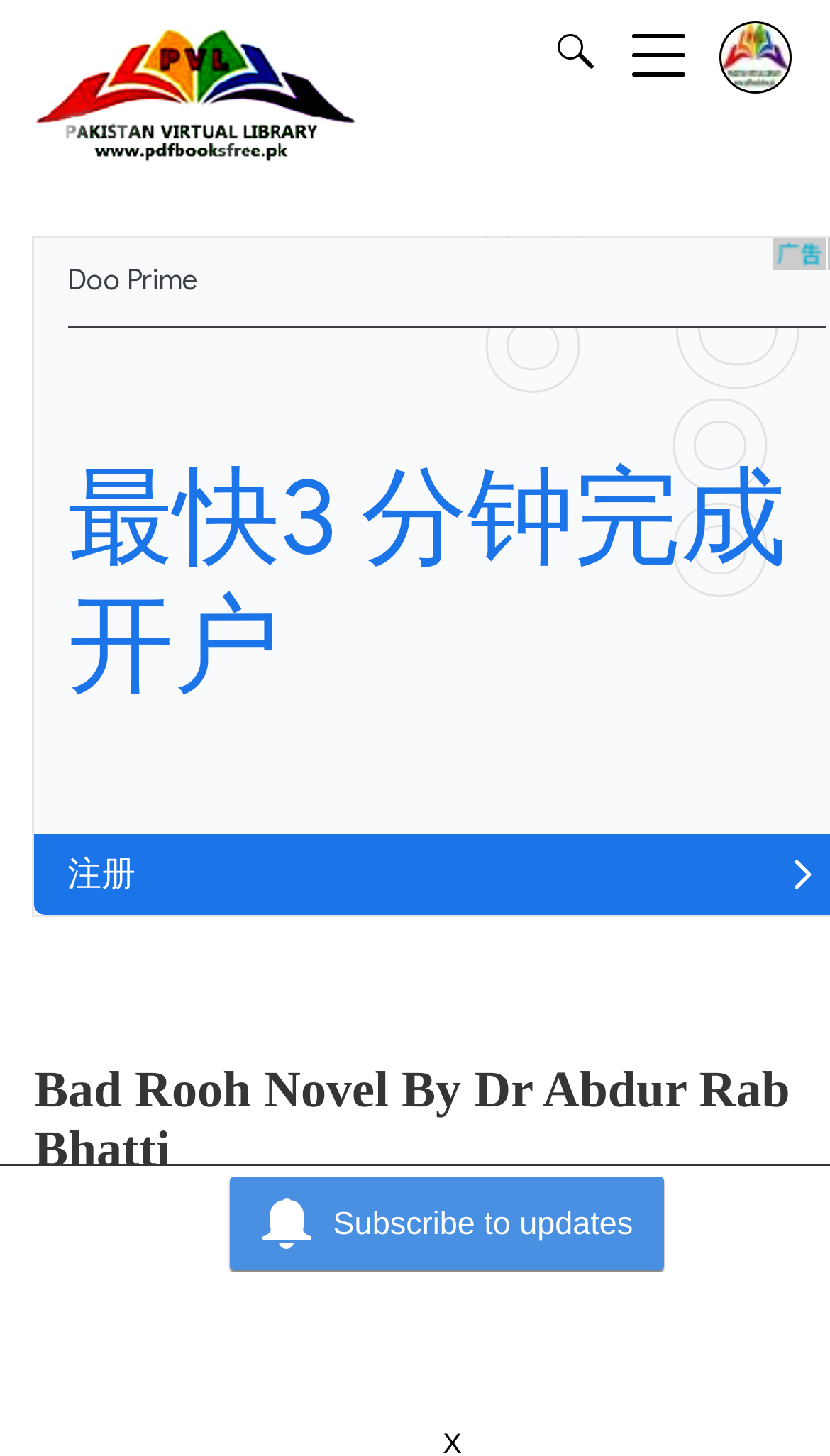What is the logo on the top left corner?
Please provide a single word or phrase as your answer based on the screenshot.

Pakistan Virtual Library